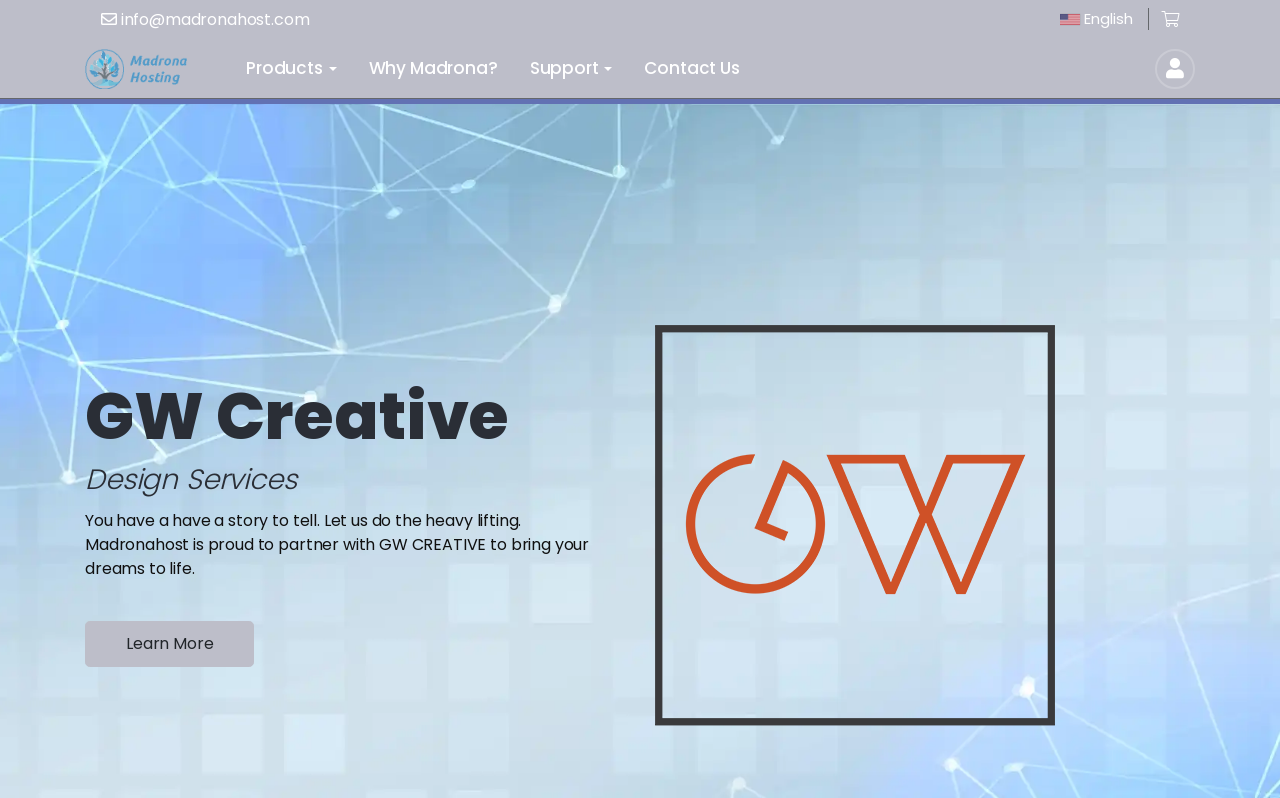Locate the bounding box coordinates of the UI element described by: "Why Madrona?". The bounding box coordinates should consist of four float numbers between 0 and 1, i.e., [left, top, right, bottom].

[0.275, 0.05, 0.401, 0.122]